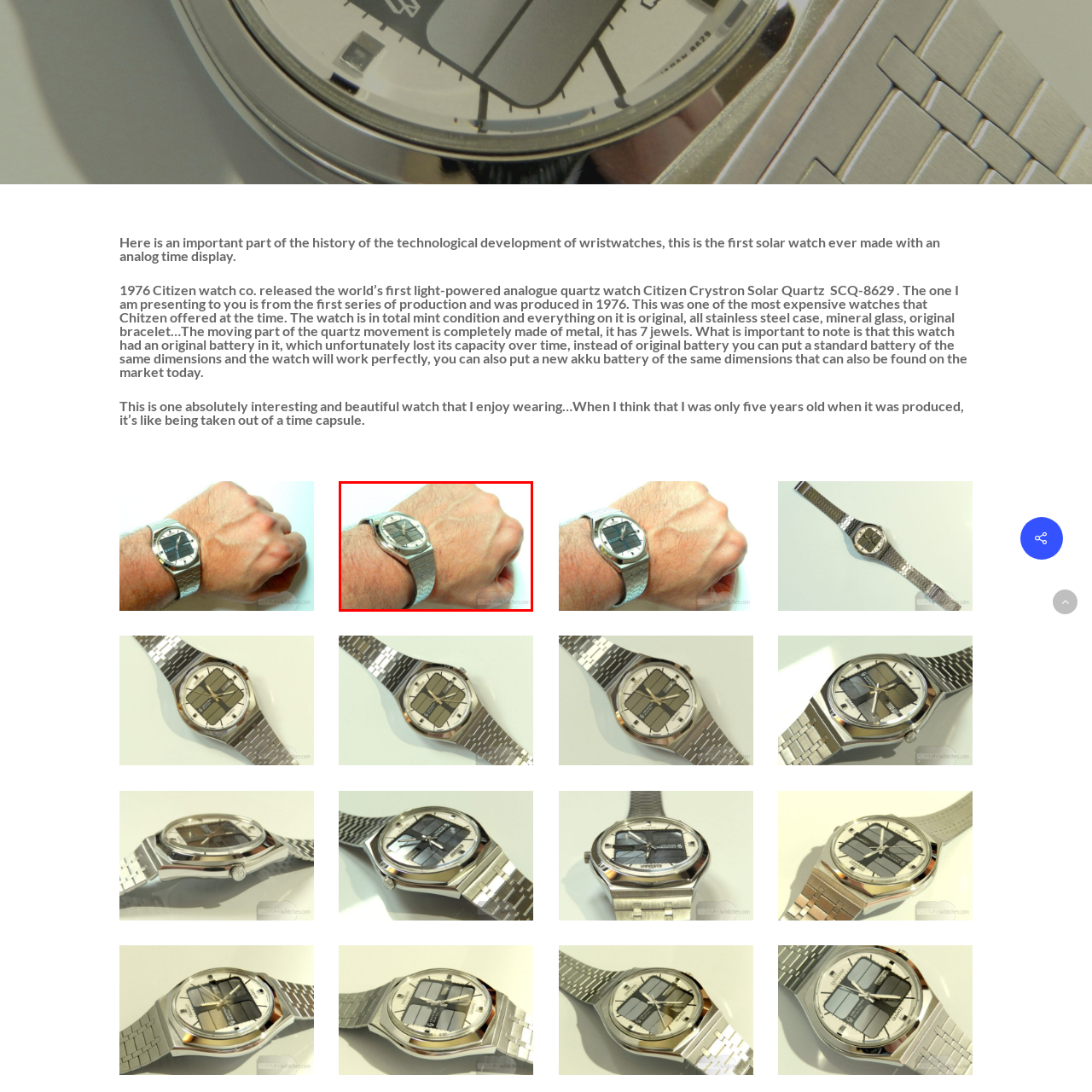Focus on the image outlined in red and offer a detailed answer to the question below, relying on the visual elements in the image:
What type of watch is the Citizen Crystron Solar Quartz SCQ-8629?

The caption describes the Citizen Crystron Solar Quartz SCQ-8629 as part of the first series of solar-powered analog quartz watches, indicating that it is a solar-powered analog quartz watch.